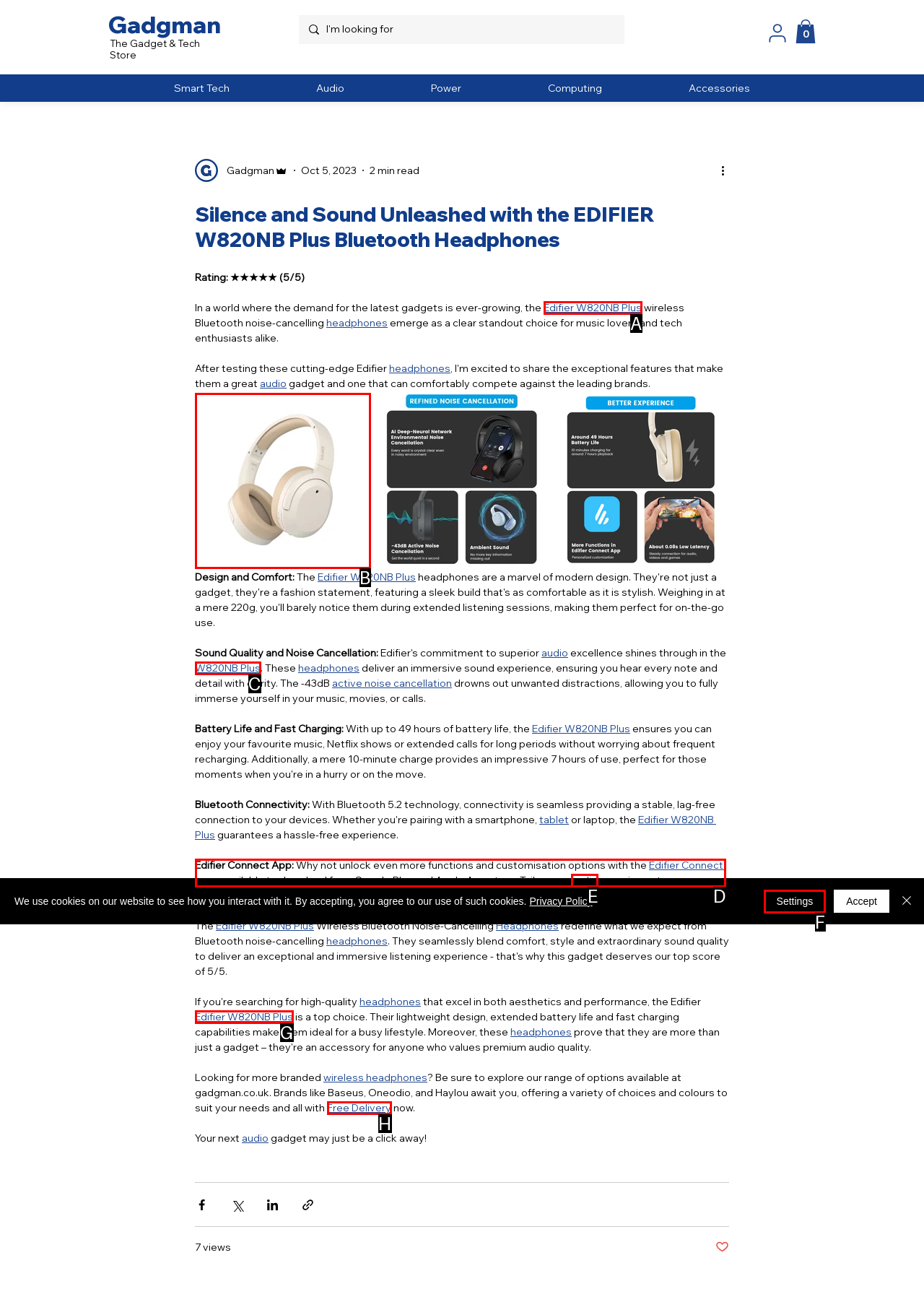Given the description: Edifier W820NB Plus, determine the corresponding lettered UI element.
Answer with the letter of the selected option.

A